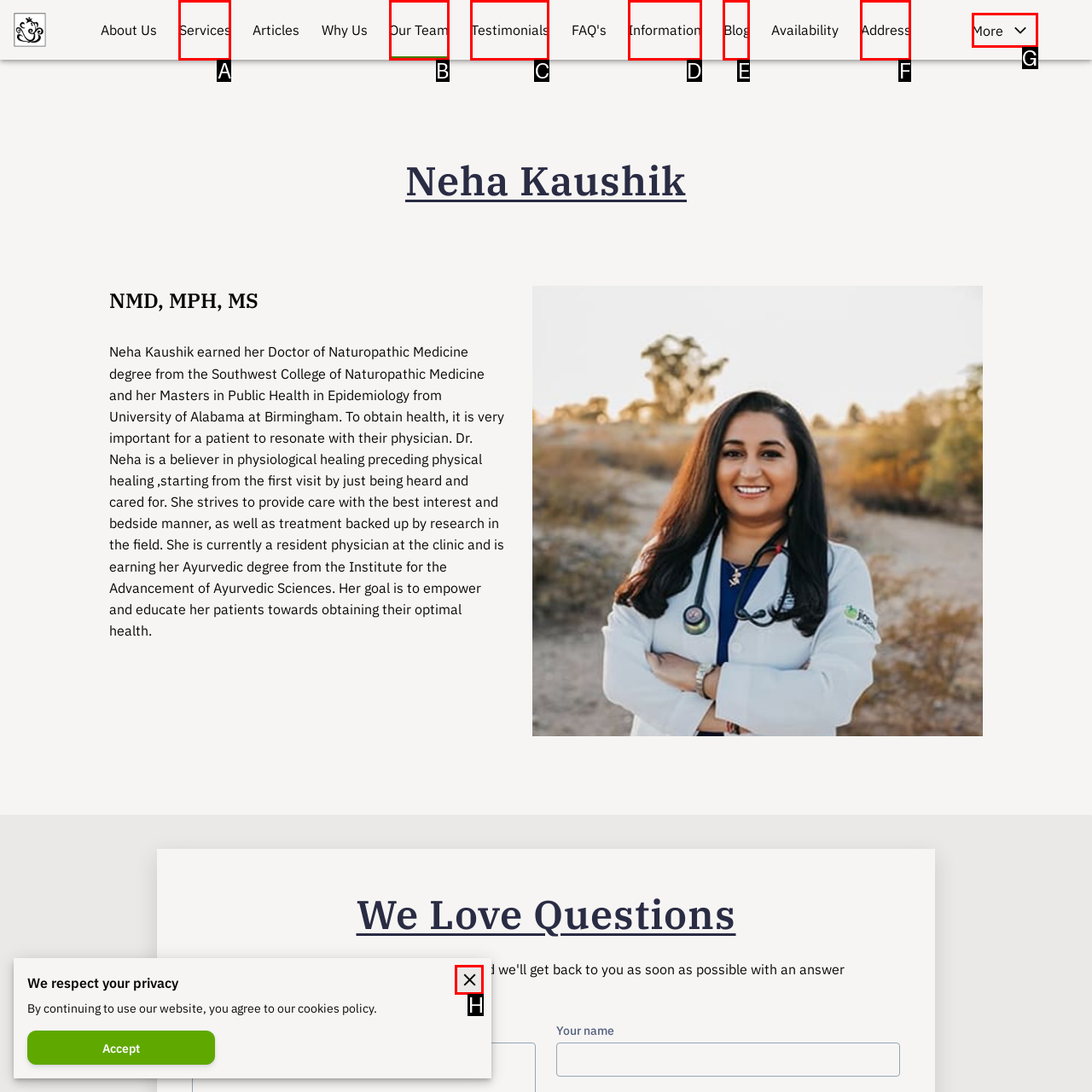Select the appropriate letter to fulfill the given instruction: Click on Our Team
Provide the letter of the correct option directly.

B